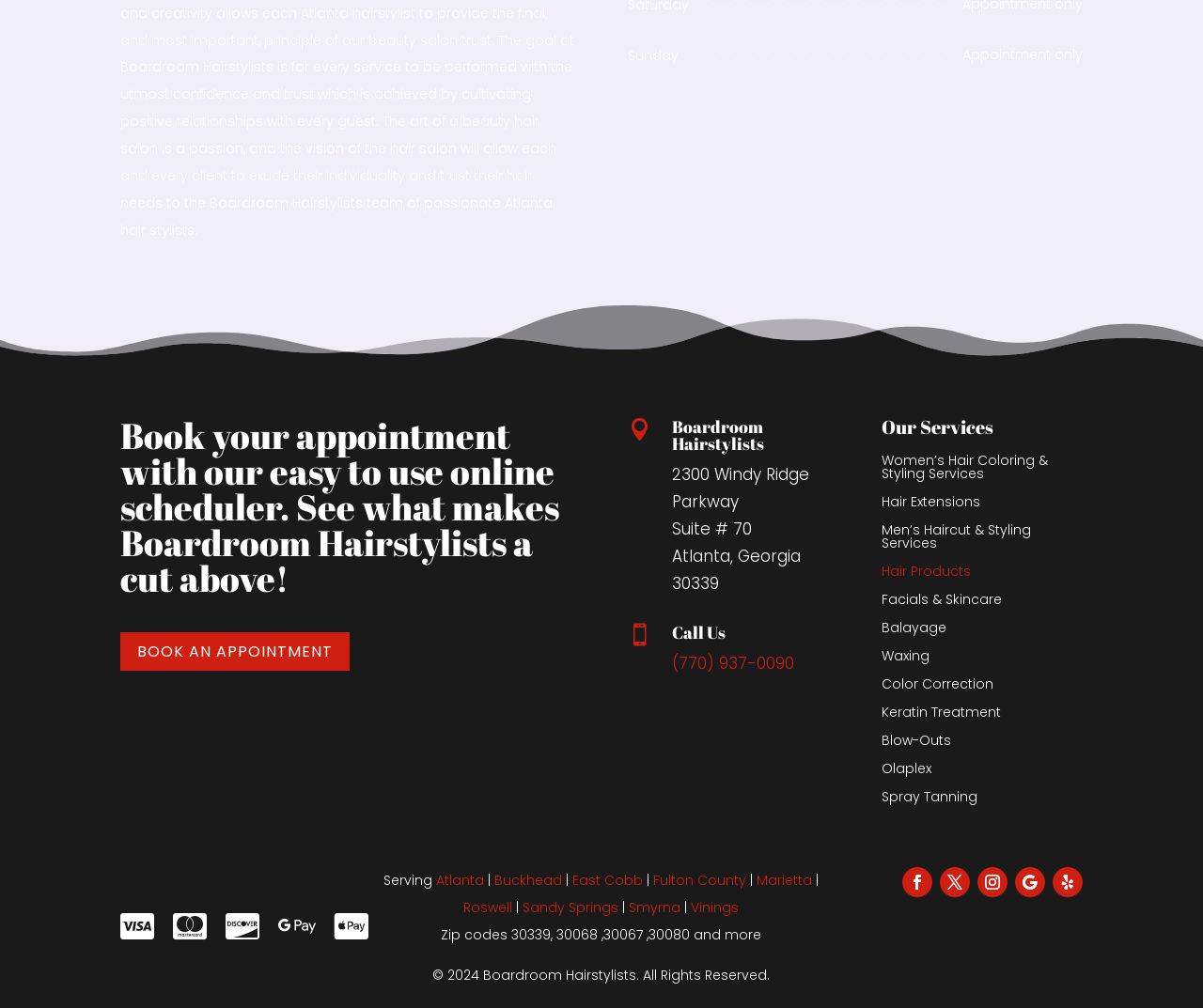Provide a brief response to the question below using a single word or phrase: 
What is the address of the hairstylist company?

2300 Windy Ridge Parkway, Suite # 70, Atlanta, Georgia 30339